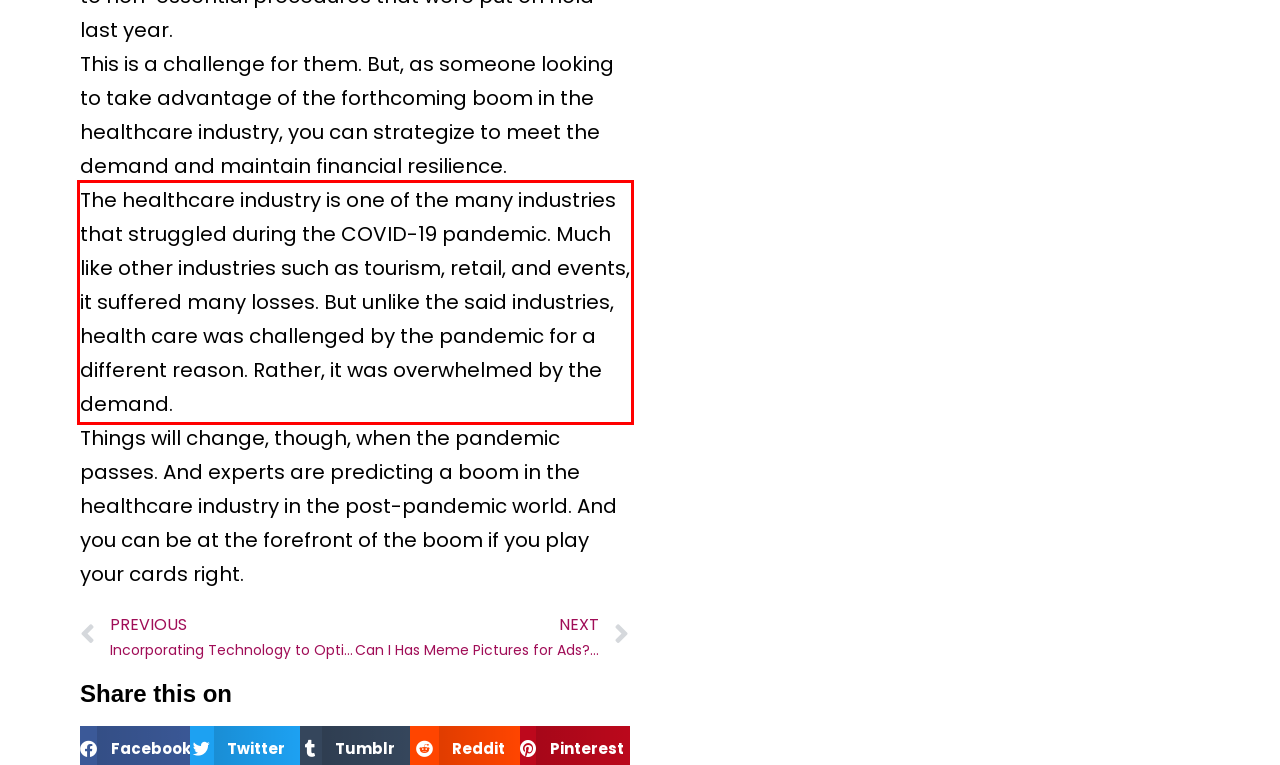Analyze the screenshot of the webpage that features a red bounding box and recognize the text content enclosed within this red bounding box.

The healthcare industry is one of the many industries that struggled during the COVID-19 pandemic. Much like other industries such as tourism, retail, and events, it suffered many losses. But unlike the said industries, health care was challenged by the pandemic for a different reason. Rather, it was overwhelmed by the demand.